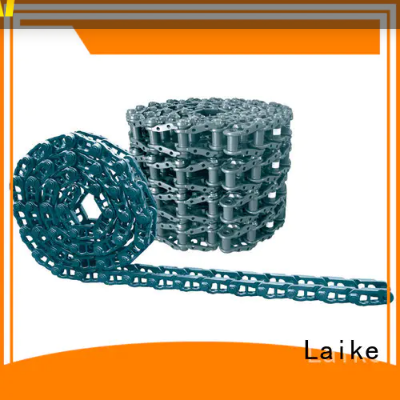Where is the Laike brand identity displayed?
Answer the question using a single word or phrase, according to the image.

Lower right corner